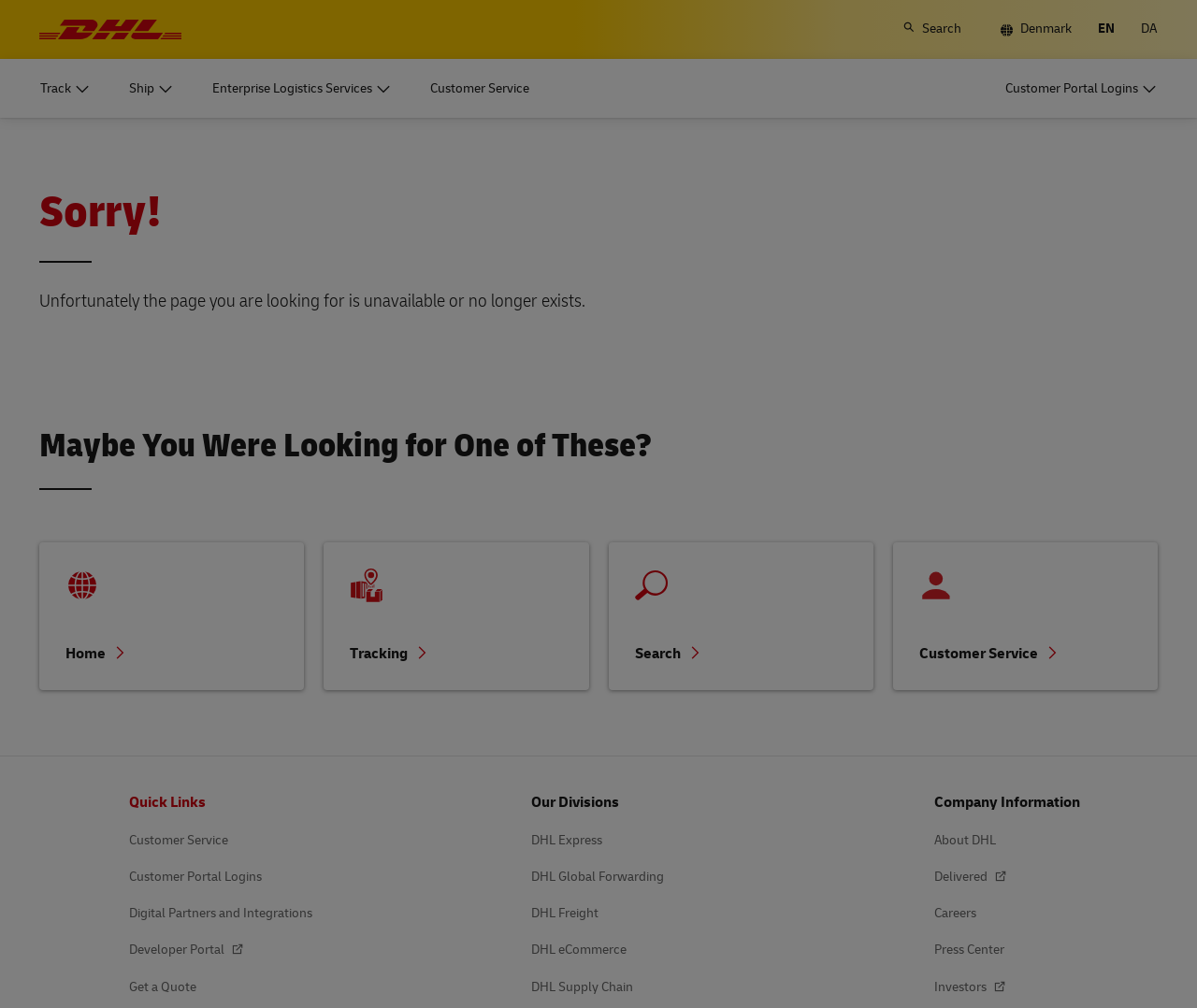Bounding box coordinates are given in the format (top-left x, top-left y, bottom-right x, bottom-right y). All values should be floating point numbers between 0 and 1. Provide the bounding box coordinate for the UI element described as: Digital Partners and Integrations

[0.108, 0.898, 0.278, 0.915]